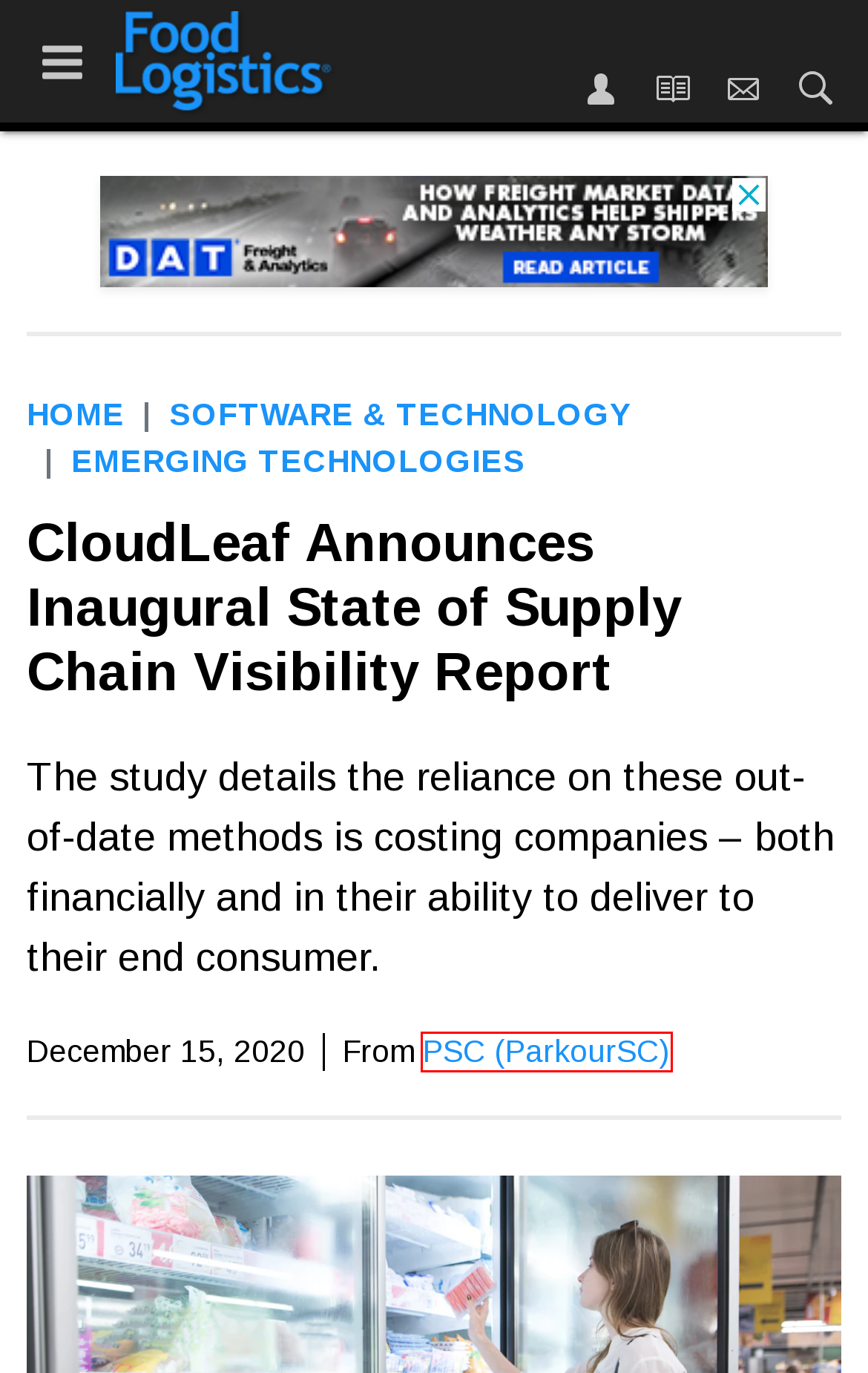You are given a screenshot of a webpage within which there is a red rectangle bounding box. Please choose the best webpage description that matches the new webpage after clicking the selected element in the bounding box. Here are the options:
A. Benchmark 101
B. Sojo Industries | Food Logistics
C. PSC (ParkourSC) | Food Logistics
D. The Importance of Early Tech Adoption | Food Logistics
E. The Future is Warehouse Execution Systems | Food Logistics
F. Dematic Corporation | Food Logistics
G. Cyberattacks, Labor Shortages, Oil Prices Top Threats to Supply Chains | Food Logistics
H. Accountability Framework initiative (AFi) | Food Logistics

C